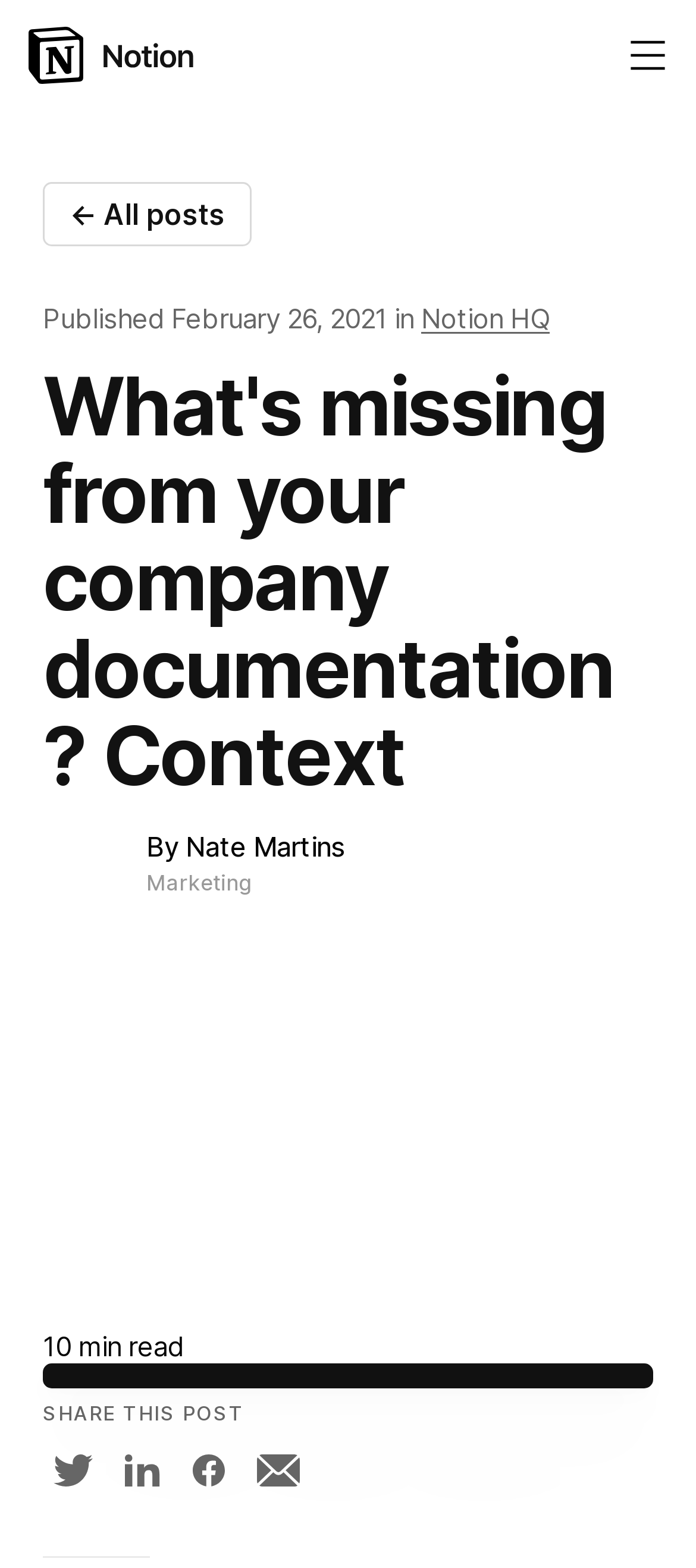Answer this question using a single word or a brief phrase:
What social media platforms can you share the post on?

Twitter, LinkedIn, Facebook, Email